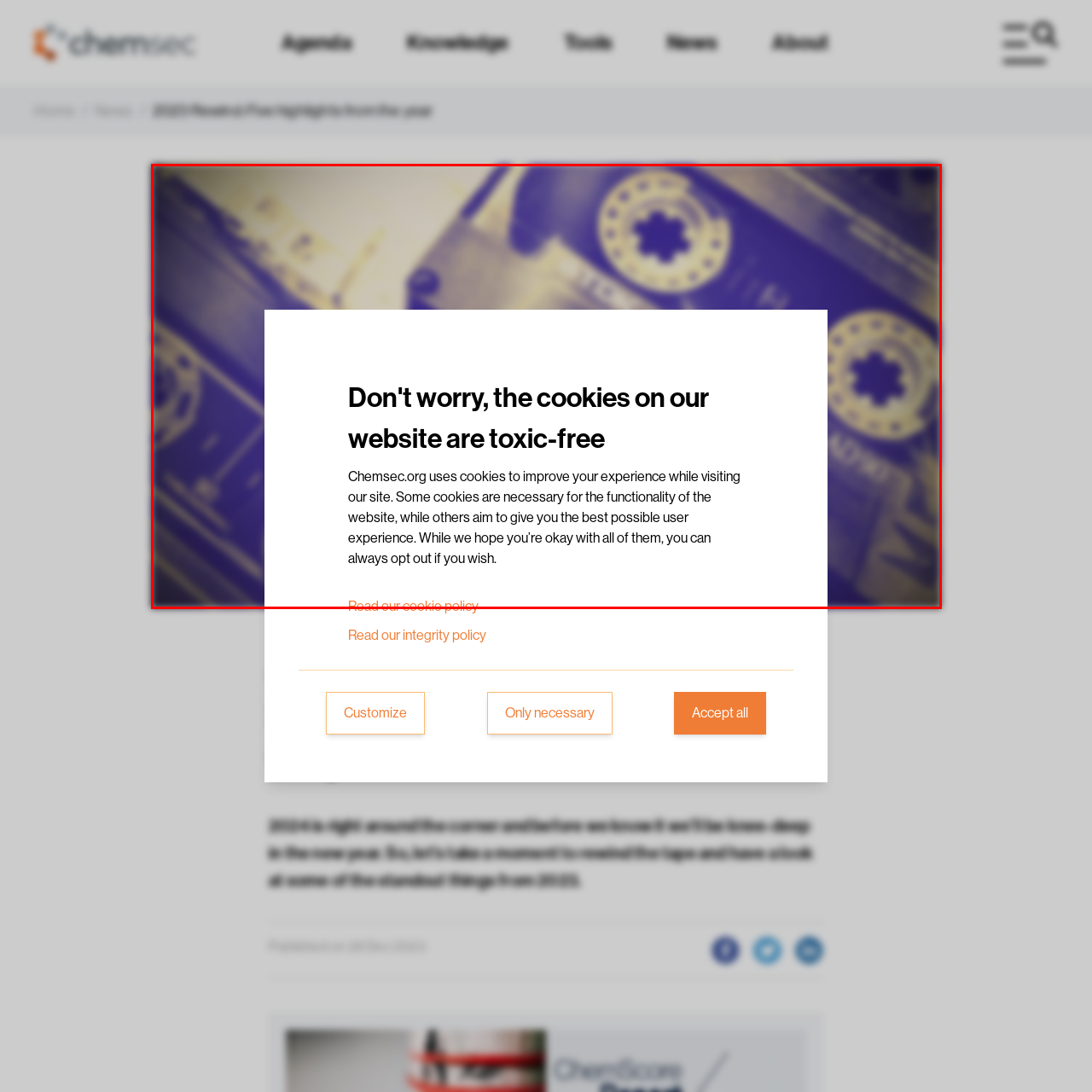Observe the image enclosed by the red rectangle, then respond to the question in one word or phrase:
What option is provided to users regarding cookies?

opt out